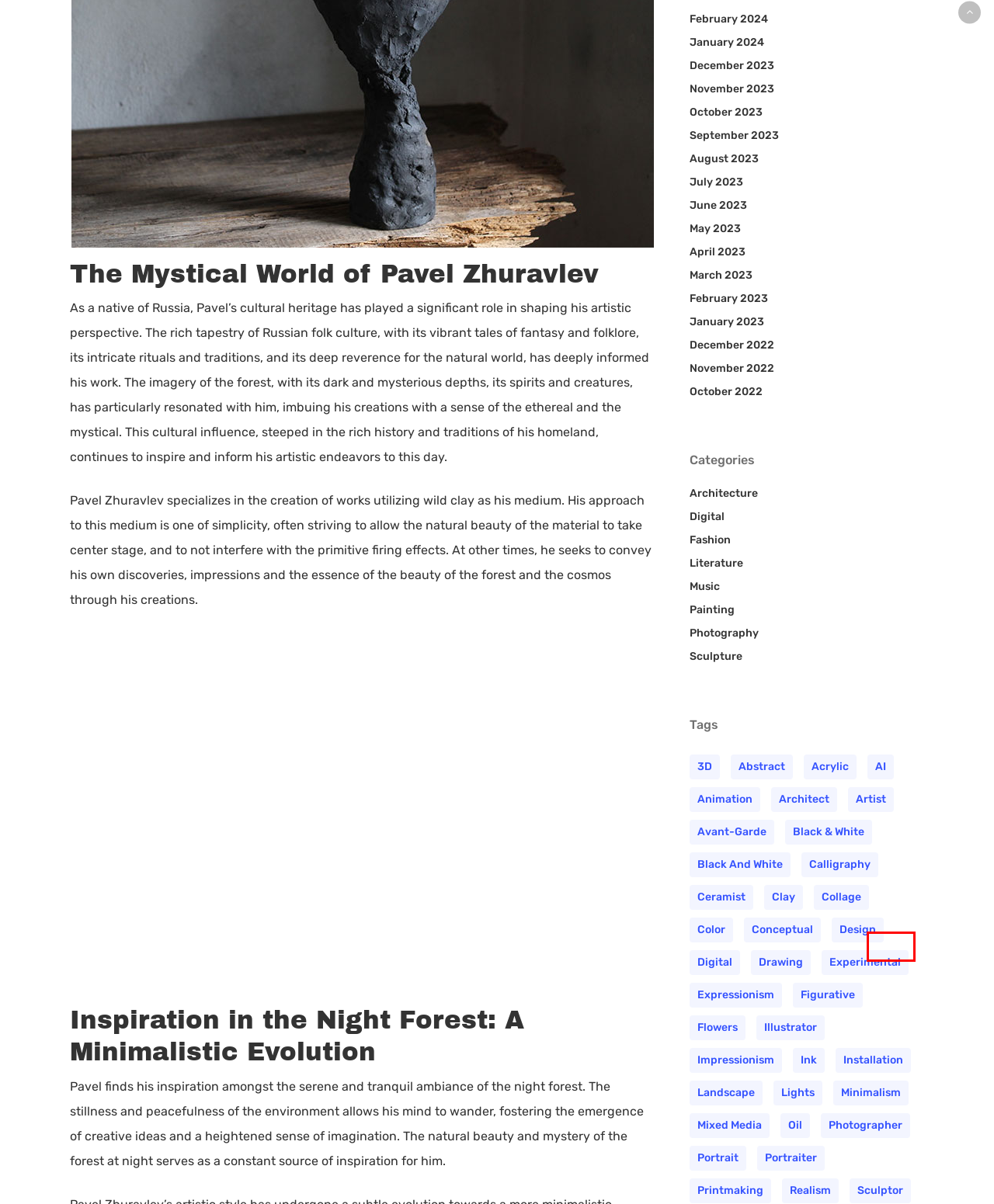You have a screenshot showing a webpage with a red bounding box highlighting an element. Choose the webpage description that best fits the new webpage after clicking the highlighted element. The descriptions are:
A. Collage Archives - AATONAU!
B. Surrealism Archives - AATONAU!
C. Ceramist Archives - AATONAU!
D. Figurative Archives - AATONAU!
E. Clay Archives - AATONAU!
F. Printmaking Archives - AATONAU!
G. Portrait Archives - AATONAU!
H. Acrylic Archives - AATONAU!

G